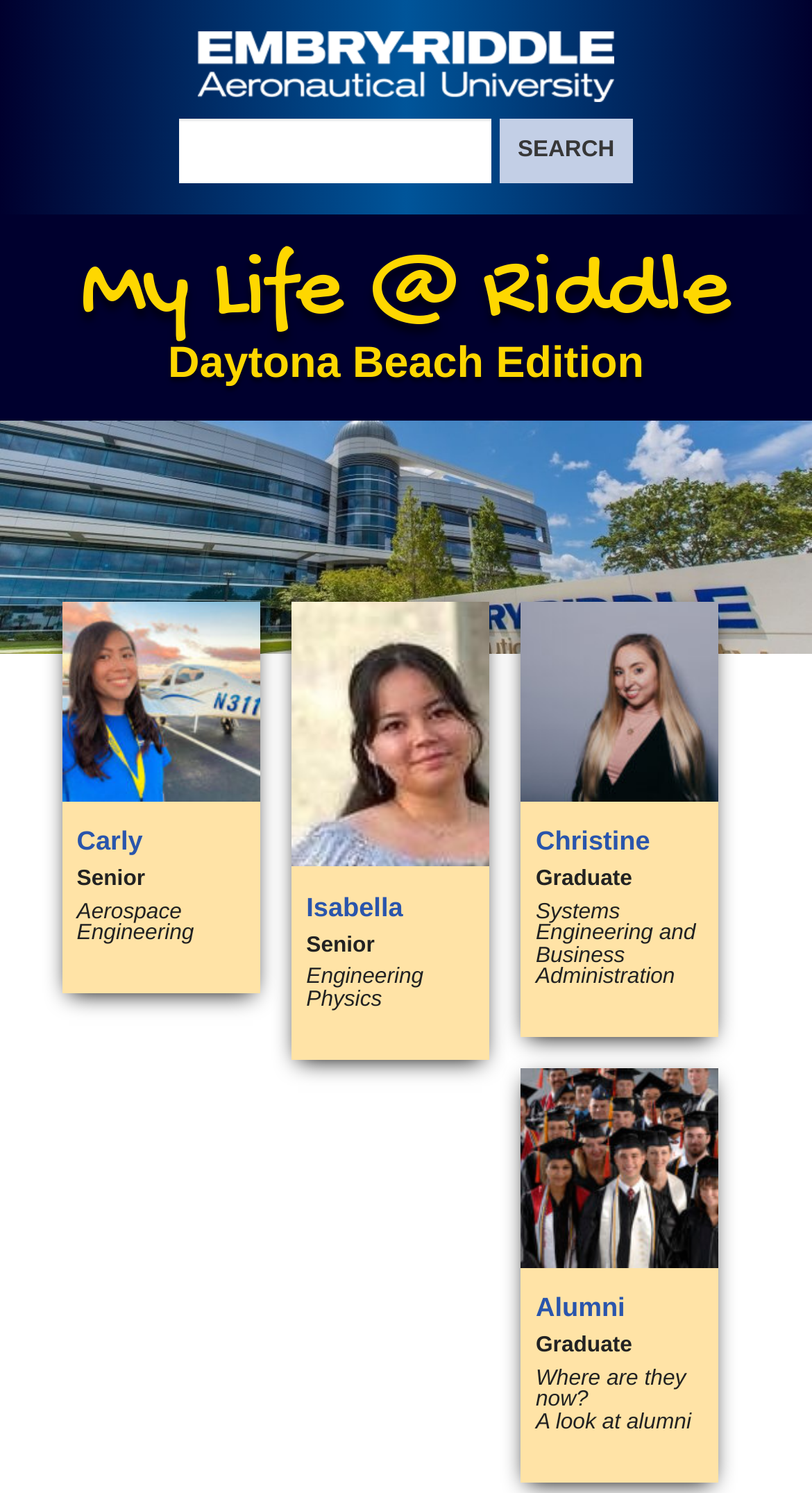What is the main menu?
Look at the screenshot and respond with one word or a short phrase.

My Life @ Riddle